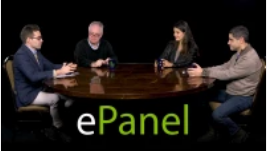Elaborate on the contents of the image in a comprehensive manner.

In this engaging image from a digital panel discussion, four participants are seated around a polished wooden table, each deeply involved in conversation. The setting suggests a formal yet interactive discussion, likely focused on topics relevant to the audience. Prominently displayed in front of the group is the word "ePanel," indicating the format of the session, which combines expertise and interactive dialogue through digital means. The diverse group appears to represent different perspectives, fostering a rich exchange of ideas on relevant issues. This setting exemplifies a modern approach to knowledge sharing and collaboration in professional environments.